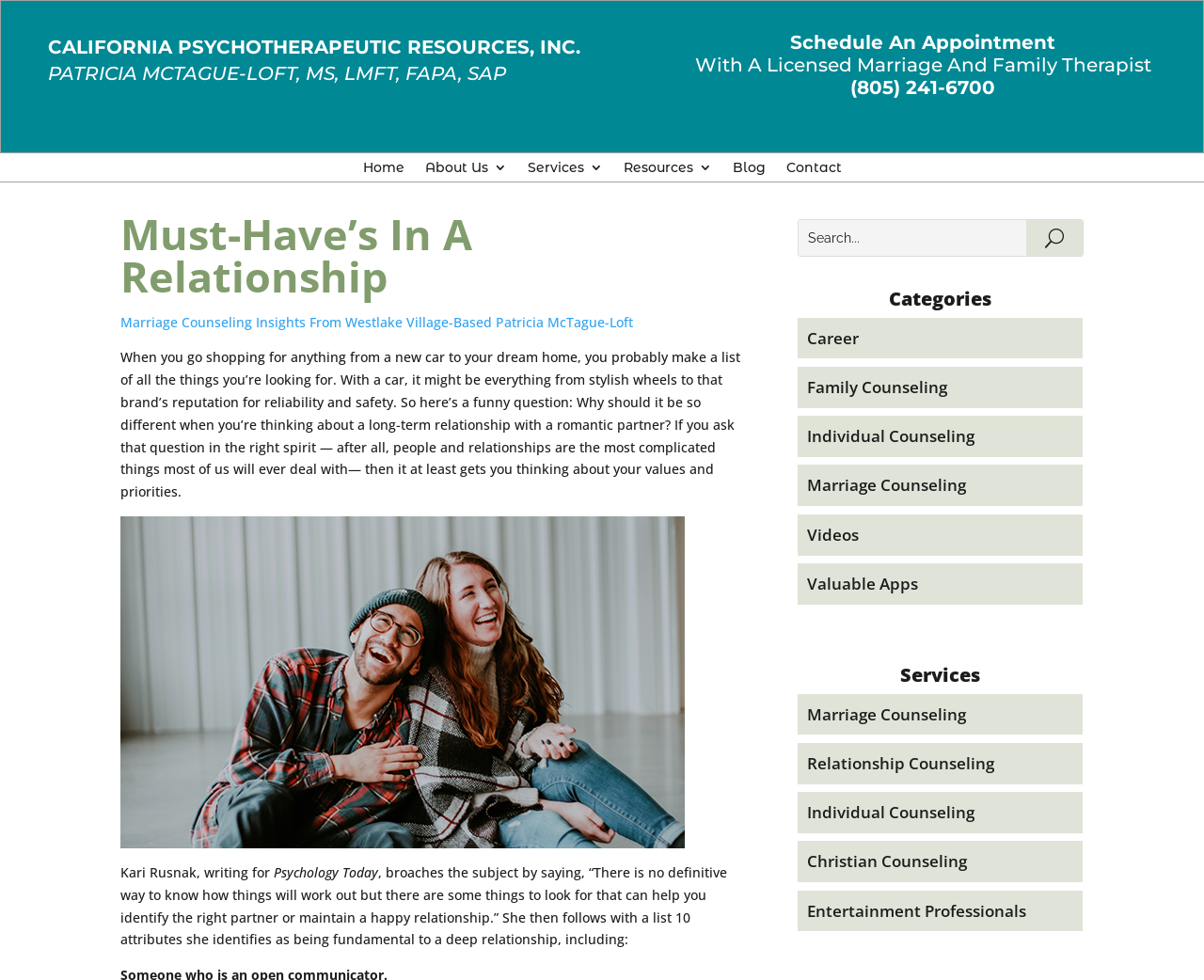Please provide a comprehensive answer to the question based on the screenshot: What is the topic of the article?

The topic of the article can be found in the heading element 'Must-Have’s In A Relationship' which is located below the main heading of the webpage.